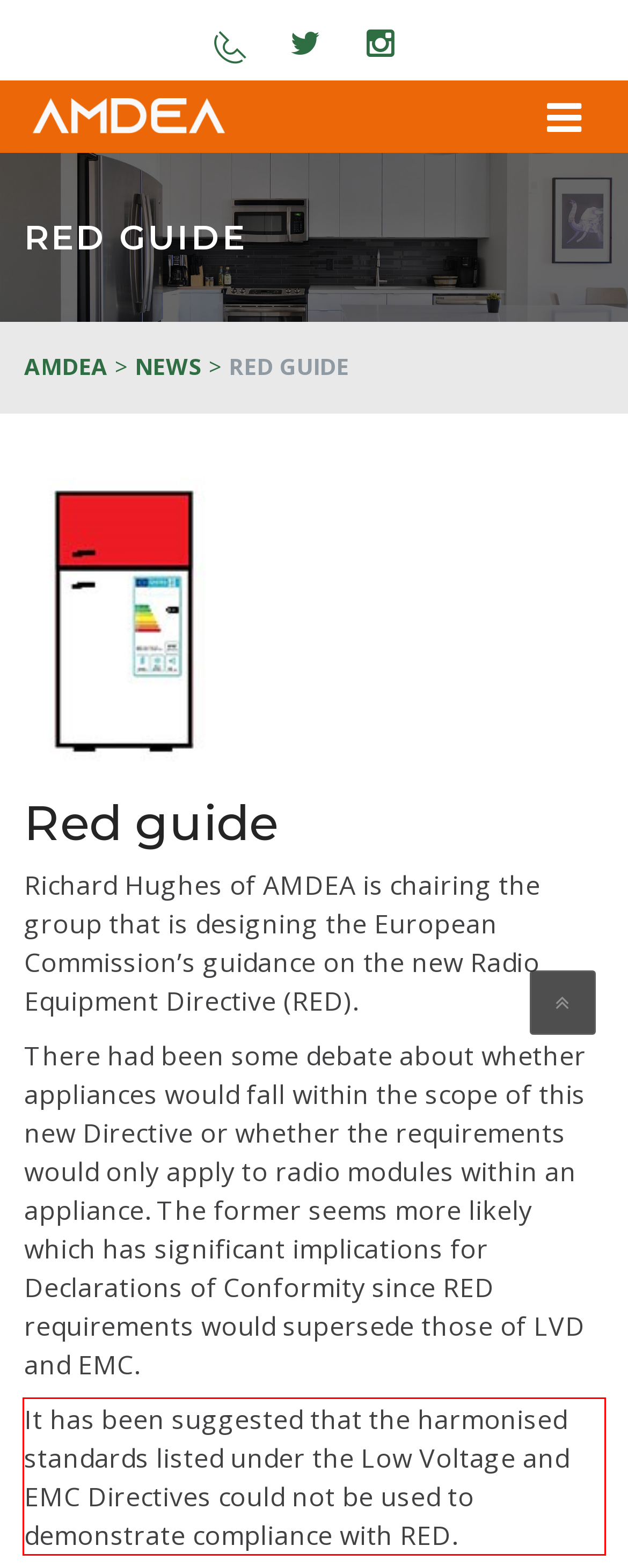Identify the text inside the red bounding box in the provided webpage screenshot and transcribe it.

It has been suggested that the harmonised standards listed under the Low Voltage and EMC Directives could not be used to demonstrate compliance with RED.